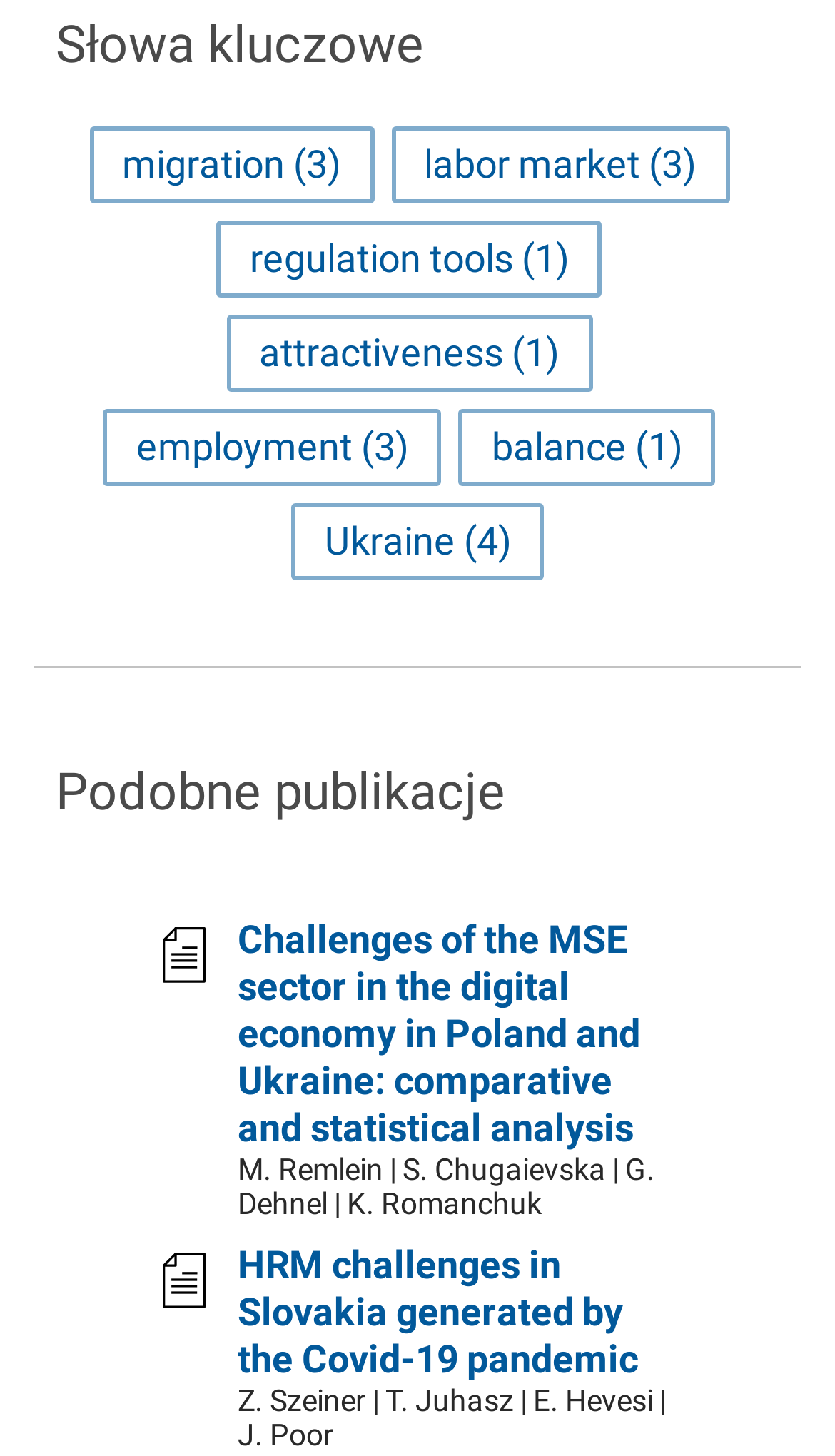Find the bounding box coordinates of the clickable area that will achieve the following instruction: "open Ukraine related page".

[0.349, 0.345, 0.651, 0.398]